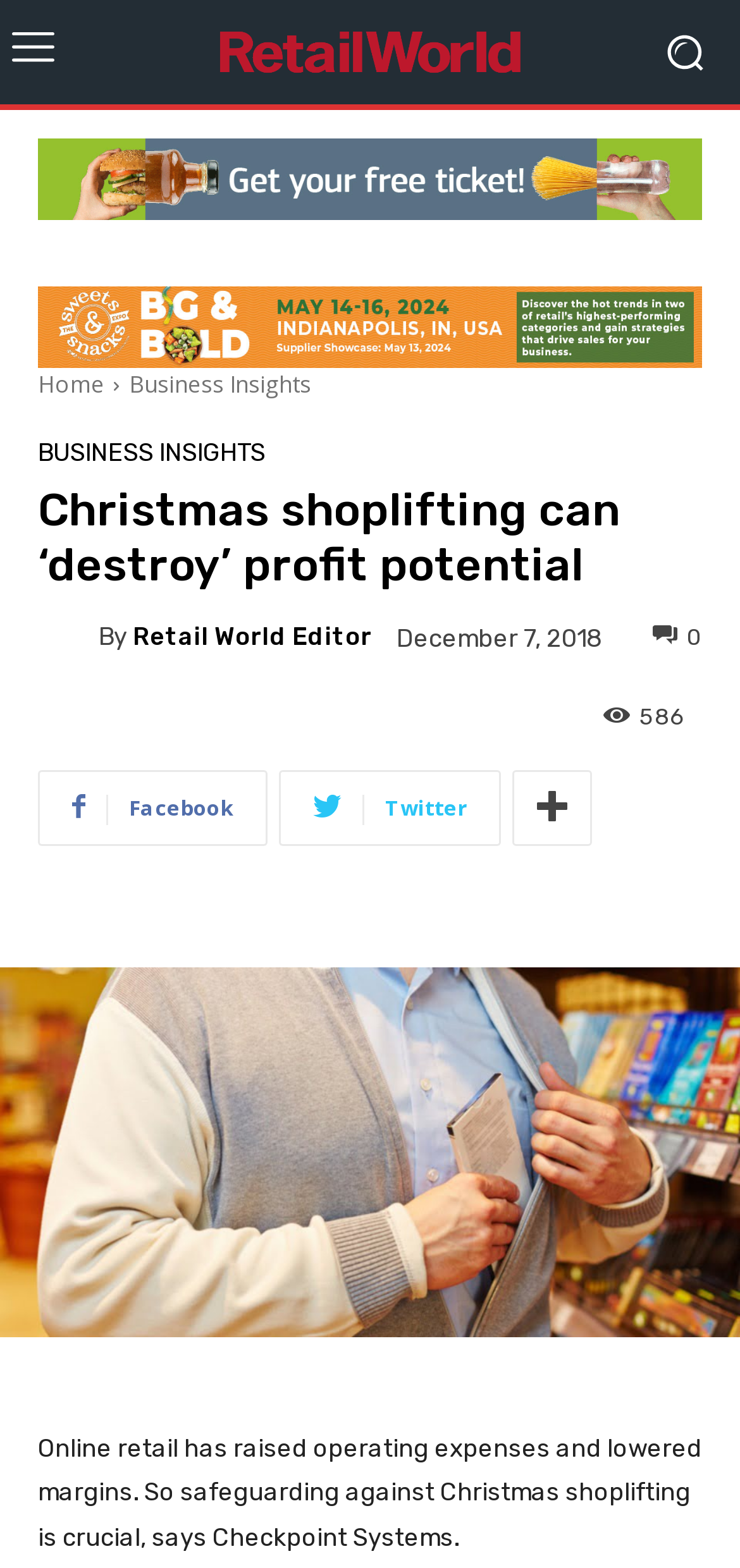Please pinpoint the bounding box coordinates for the region I should click to adhere to this instruction: "Go to Home".

[0.051, 0.235, 0.141, 0.256]